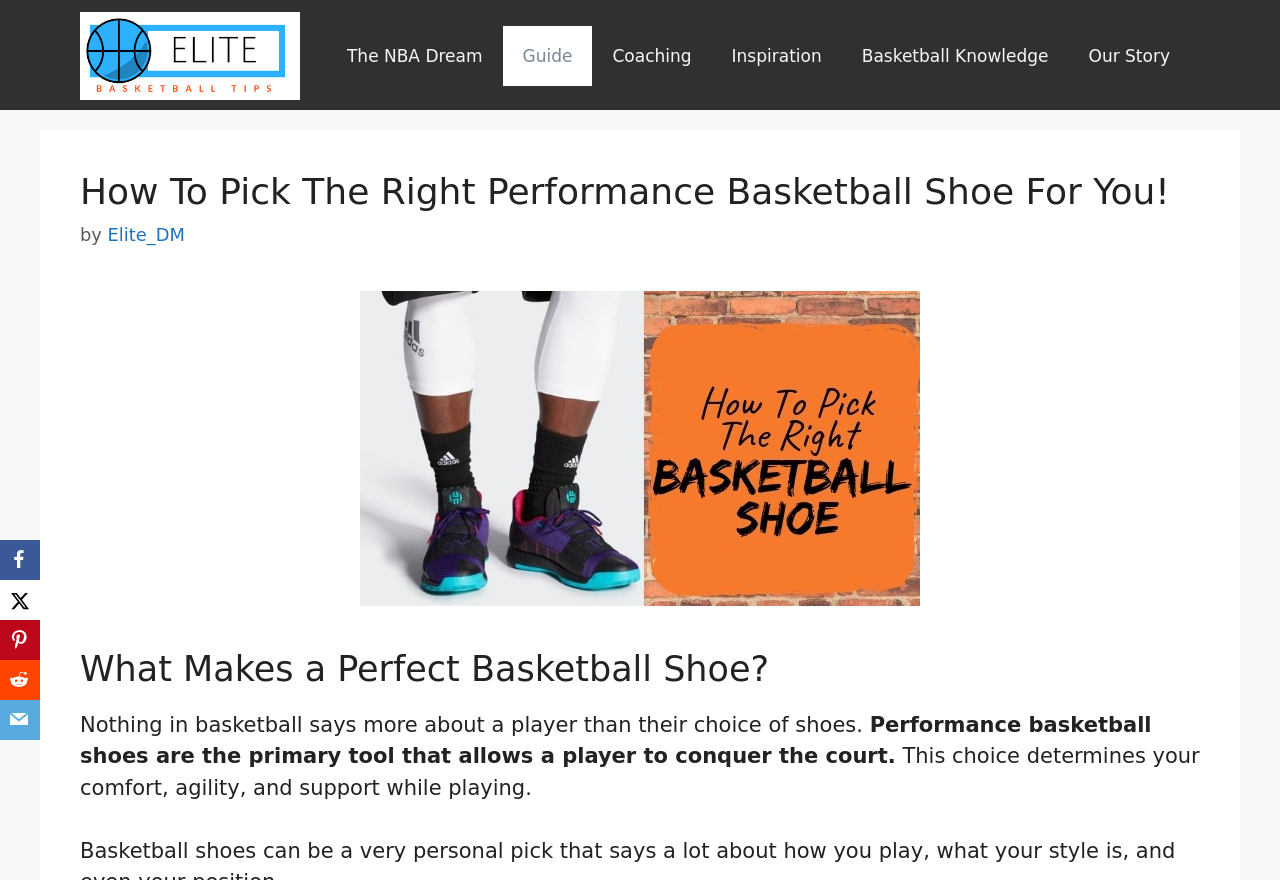Please identify the bounding box coordinates of the clickable element to fulfill the following instruction: "View books under the 'Non-Fiction' genre". The coordinates should be four float numbers between 0 and 1, i.e., [left, top, right, bottom].

None